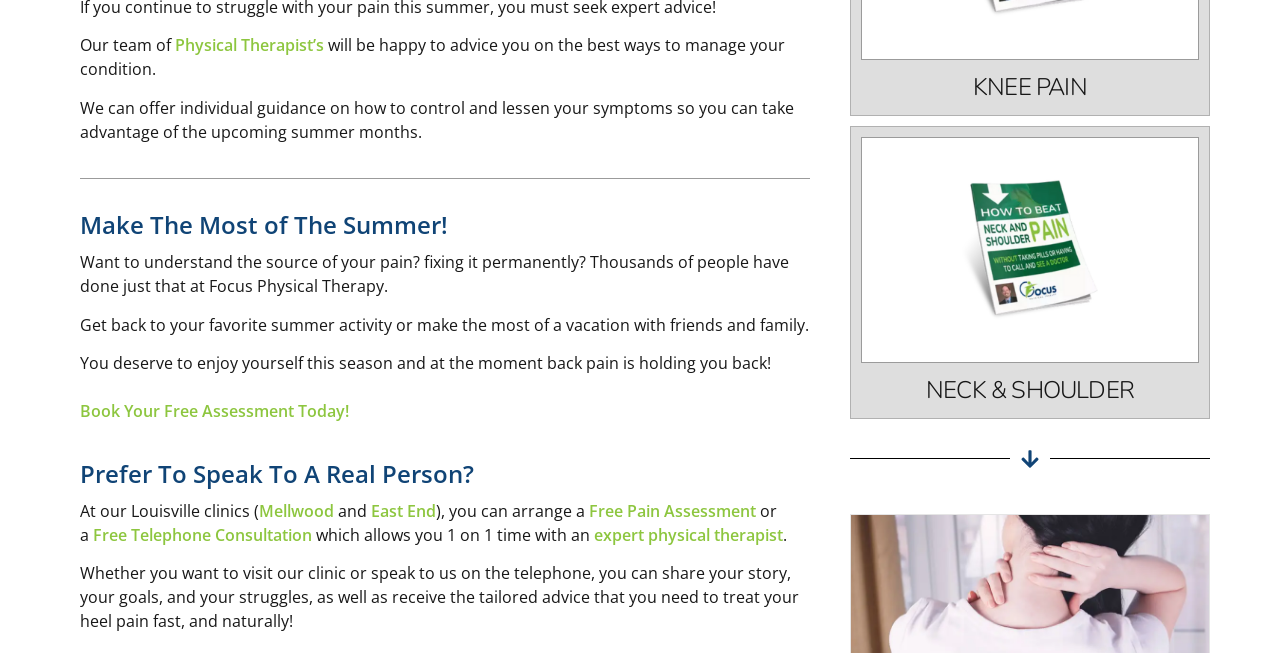Determine the bounding box coordinates of the clickable region to carry out the instruction: "Learn more about neck and shoulder pain".

[0.673, 0.571, 0.937, 0.625]